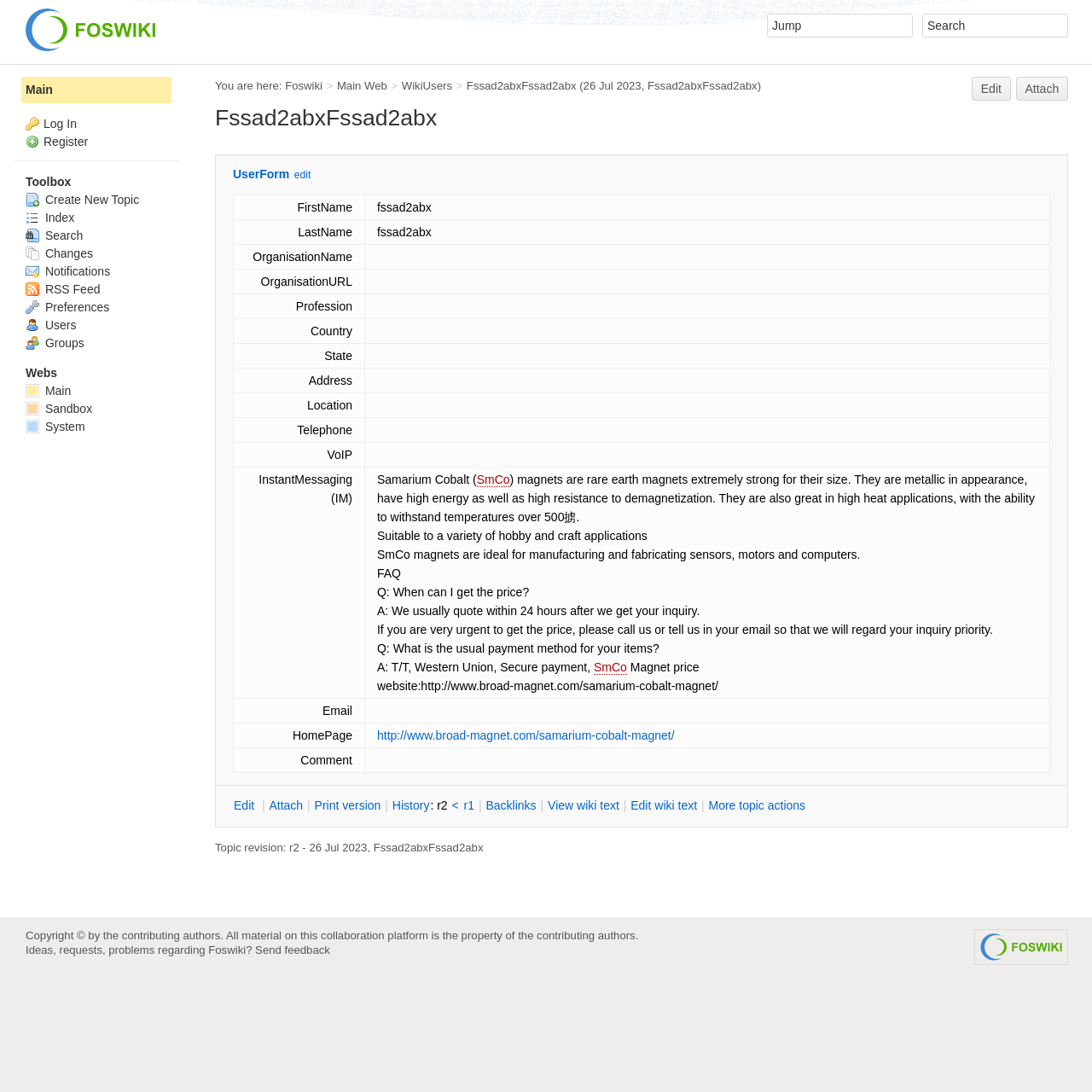Give a short answer using one word or phrase for the question:
What is the name of the wiki?

Foswiki